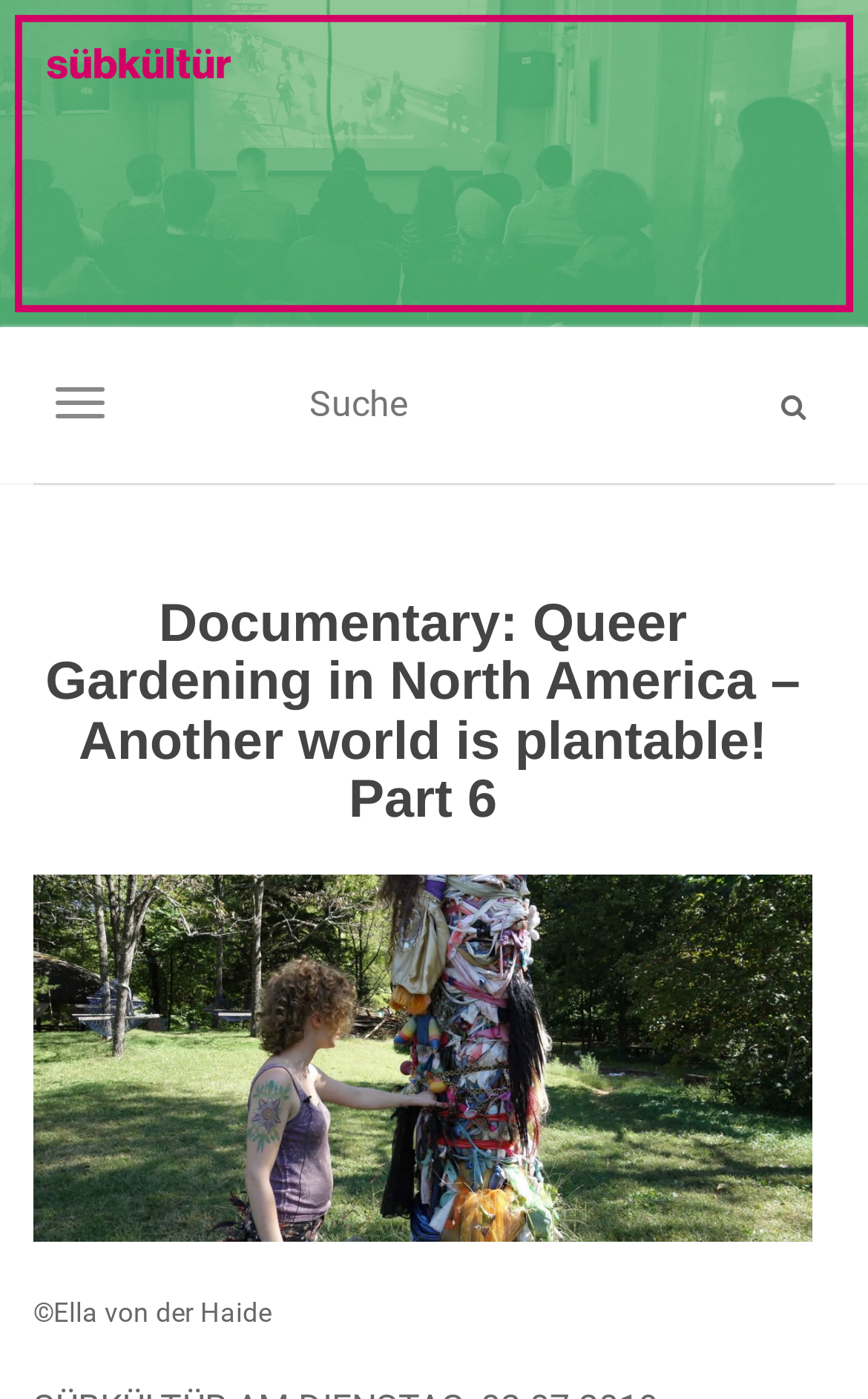Determine the webpage's heading and output its text content.

Documentary: Queer Gardening in North America – Another world is plantable! Part 6